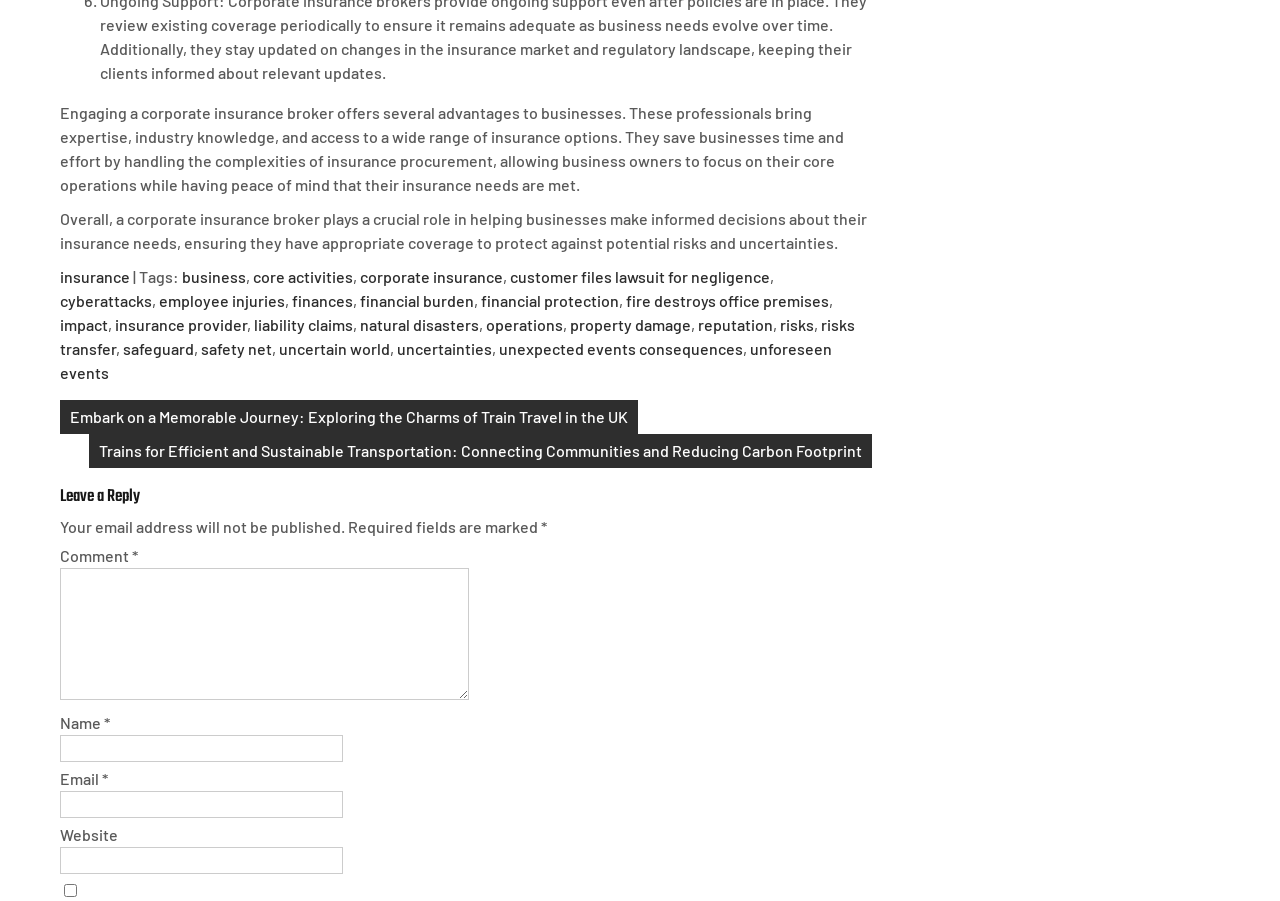What is the main topic of this webpage?
Analyze the image and provide a thorough answer to the question.

Based on the static text elements, it appears that the webpage is discussing the importance of corporate insurance brokers for businesses, highlighting their role in providing expertise, industry knowledge, and access to a wide range of insurance options.